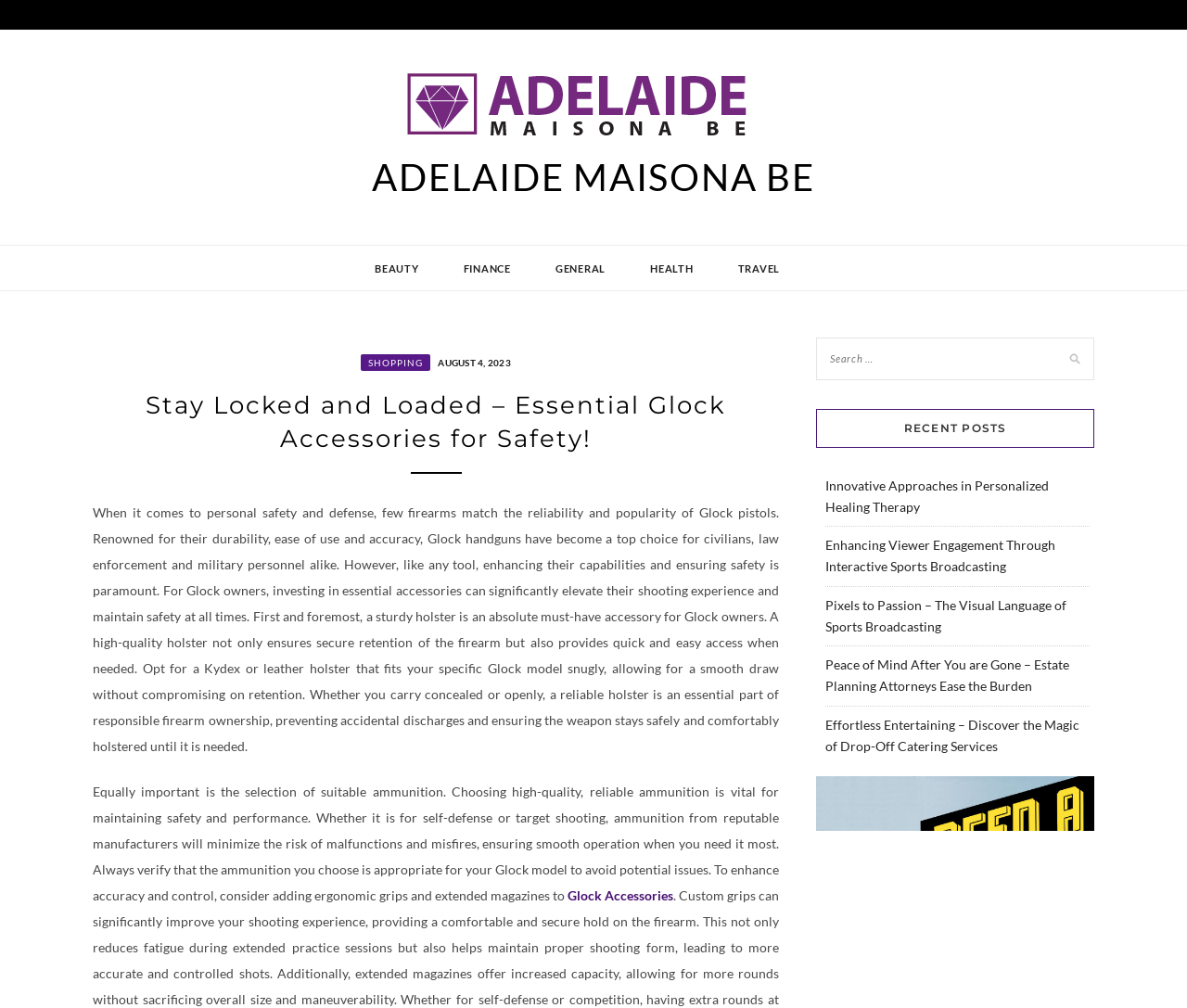From the given element description: "August 4, 2023August 2, 2023", find the bounding box for the UI element. Provide the coordinates as four float numbers between 0 and 1, in the order [left, top, right, bottom].

[0.365, 0.35, 0.43, 0.366]